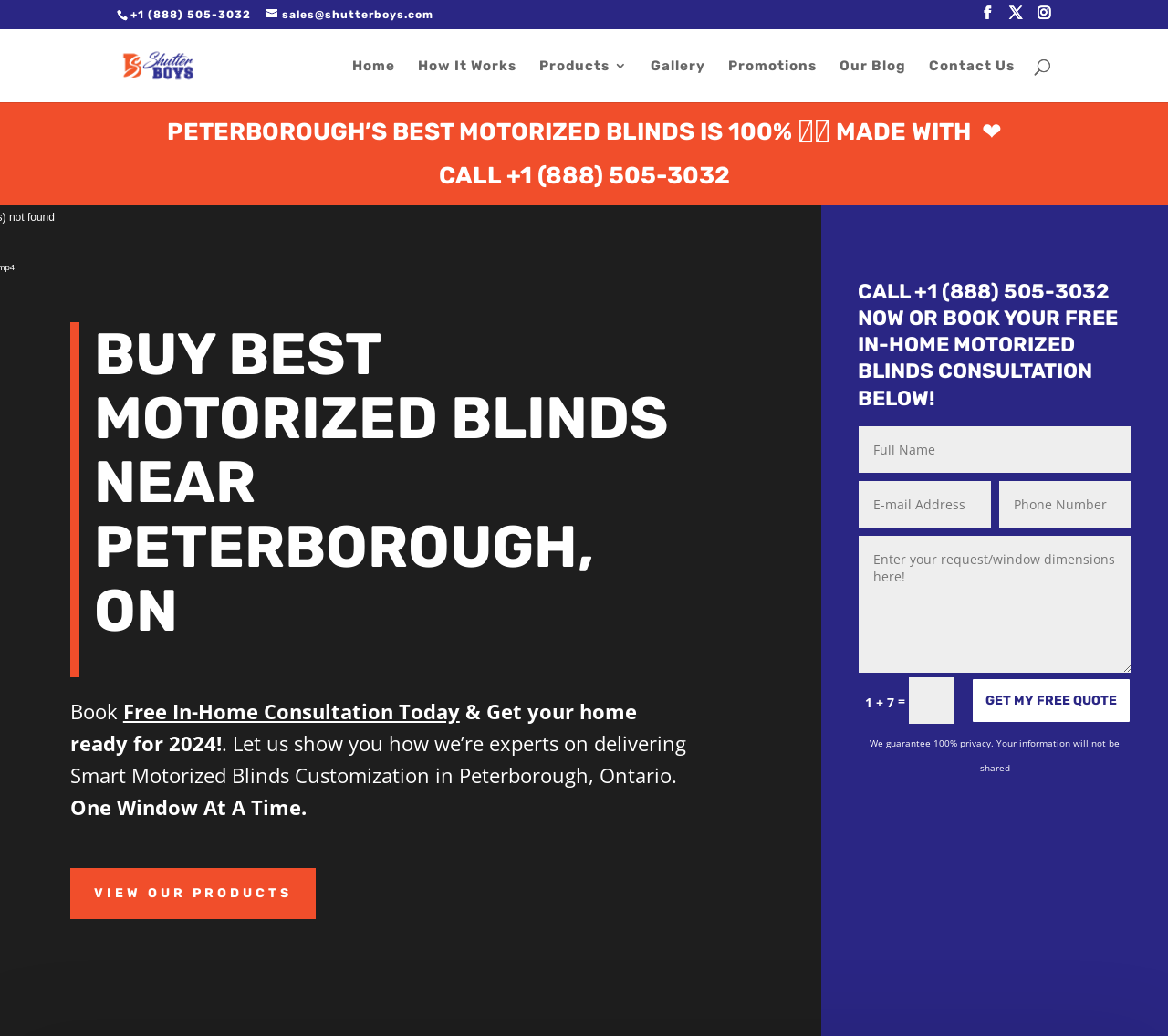Give a one-word or short-phrase answer to the following question: 
What is the purpose of the 'GET MY FREE QUOTE' button?

To get a free quote